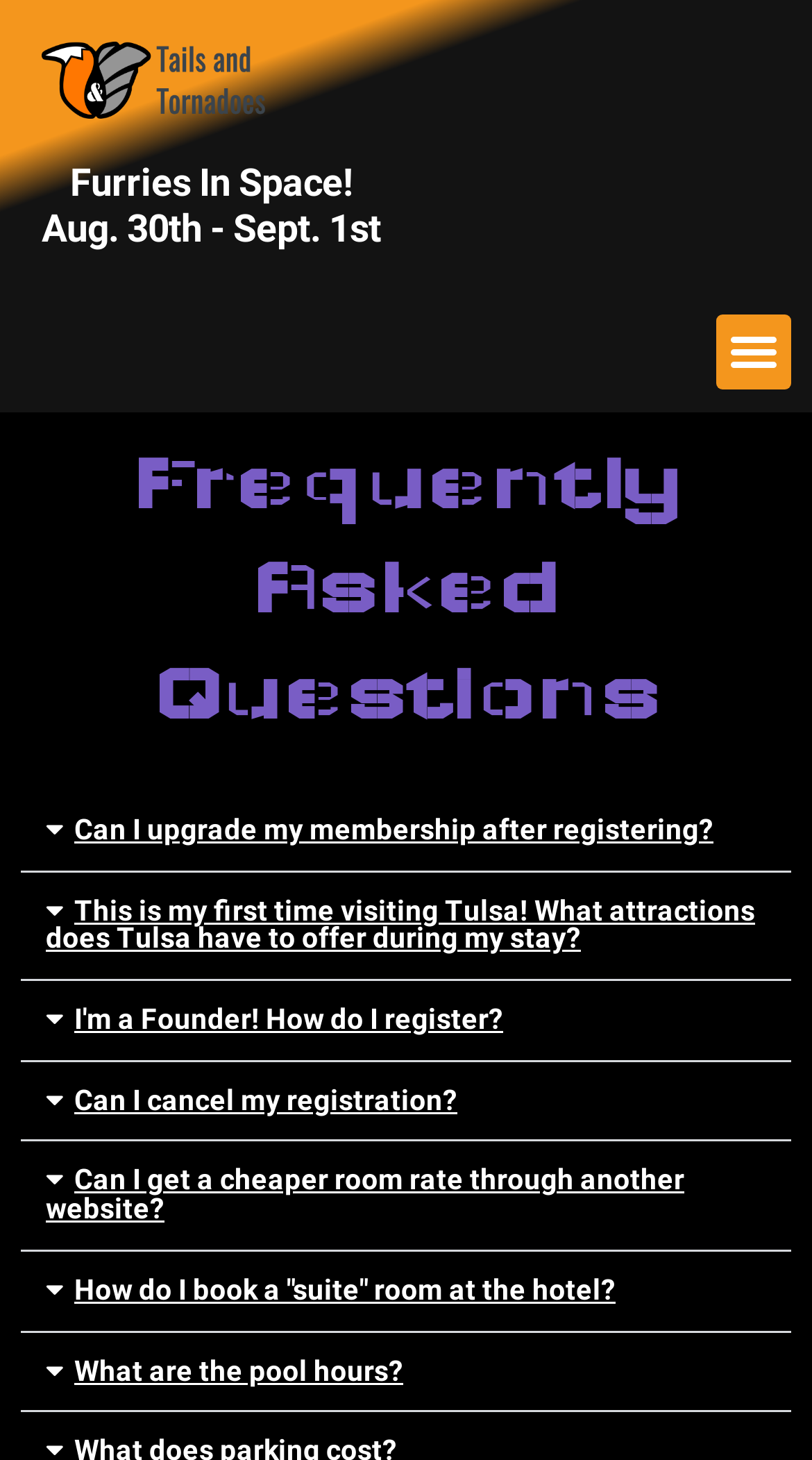Highlight the bounding box coordinates of the element that should be clicked to carry out the following instruction: "Expand the I'm a Founder! How do I register? button". The coordinates must be given as four float numbers ranging from 0 to 1, i.e., [left, top, right, bottom].

[0.026, 0.672, 0.974, 0.727]